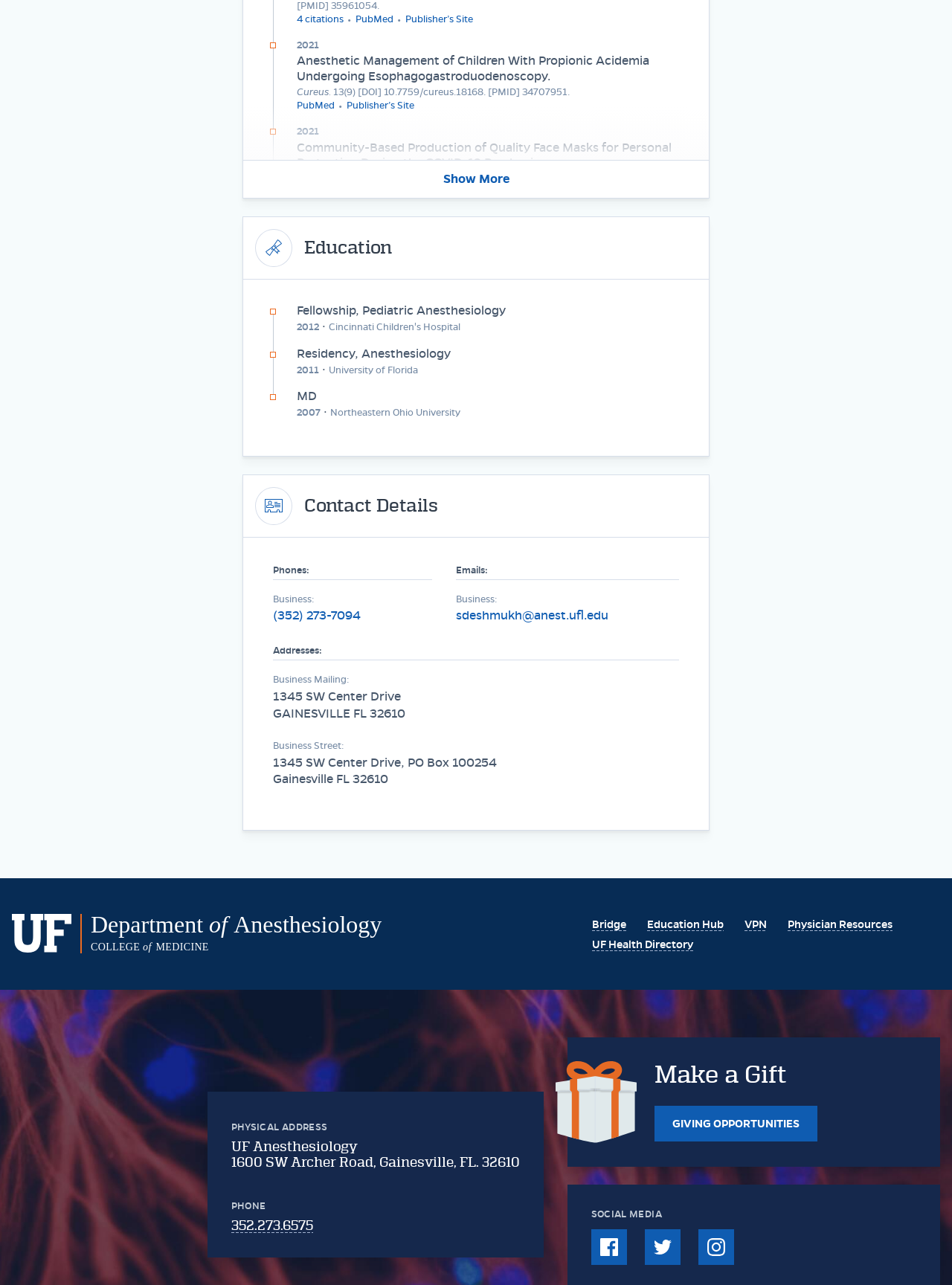What is the DOI of the fifth article?
Please provide a single word or phrase as your answer based on the image.

10.5863/1551-6776-26.1.107